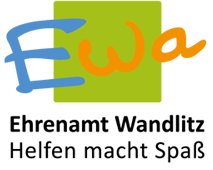Provide a one-word or brief phrase answer to the question:
What does the slogan 'Helfen macht Spaß' translate to?

Helping is Fun